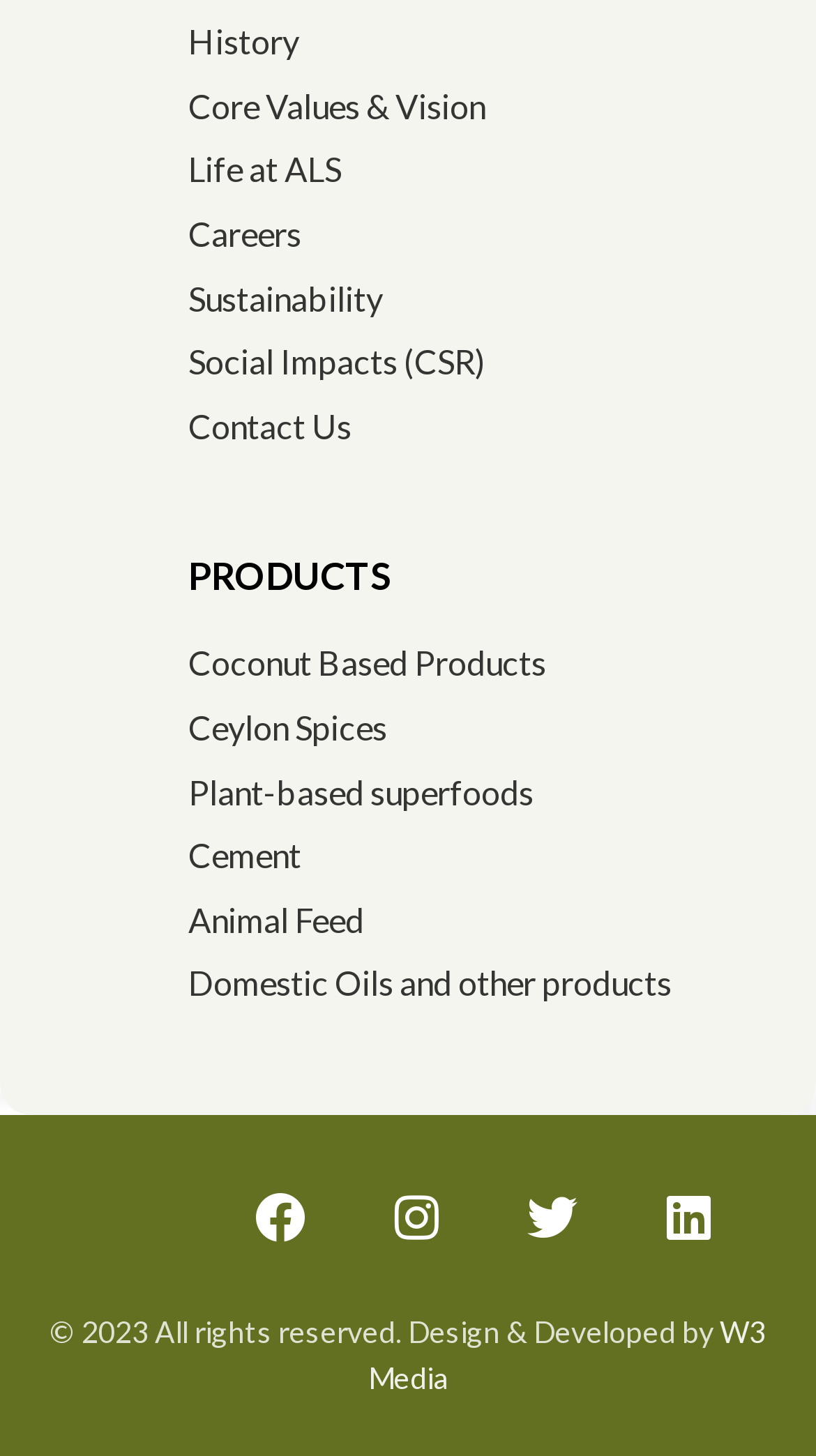What is the company's copyright year?
Look at the image and provide a short answer using one word or a phrase.

2023